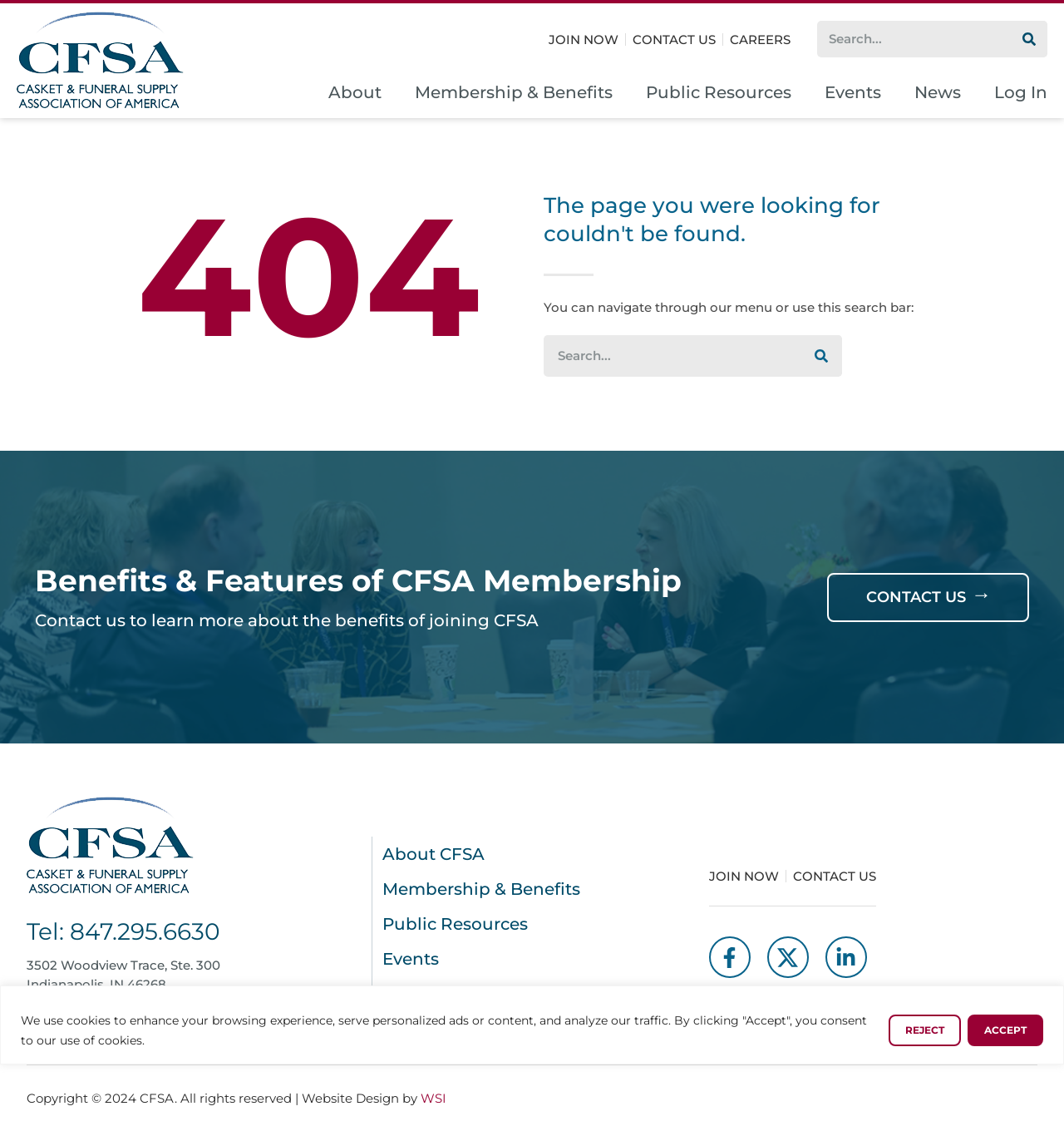Please identify the bounding box coordinates of the element's region that I should click in order to complete the following instruction: "Learn about CFSA membership". The bounding box coordinates consist of four float numbers between 0 and 1, i.e., [left, top, right, bottom].

[0.033, 0.5, 0.732, 0.526]